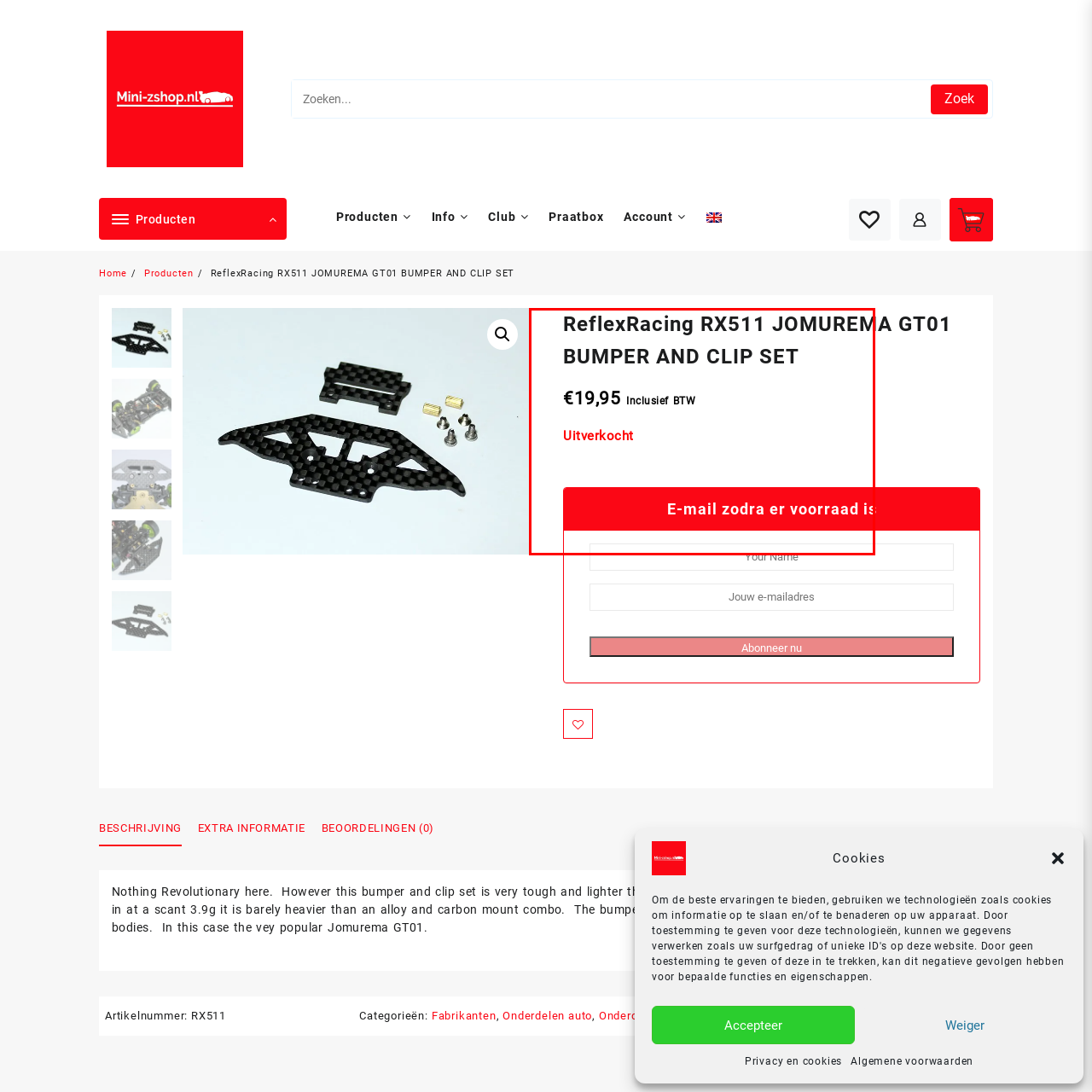Describe in detail what is happening in the image highlighted by the red border.

The image showcases the product listing for the ReflexRacing RX511 JOMUREMA GT01 Bumper and Clip Set. Prominently displayed at the top is the product name in bold, indicating its specific model. Below the name, the price is listed as €19,95, inclusive of VAT (Inclusief BTW). However, there is an important note that the item is currently sold out (Uitverkocht), highlighted in red for emphasis. Additionally, there's a section encouraging customers to subscribe for email notifications regarding restocks, teasing a potential return of availability. This layout effectively communicates key product details for potential buyers.